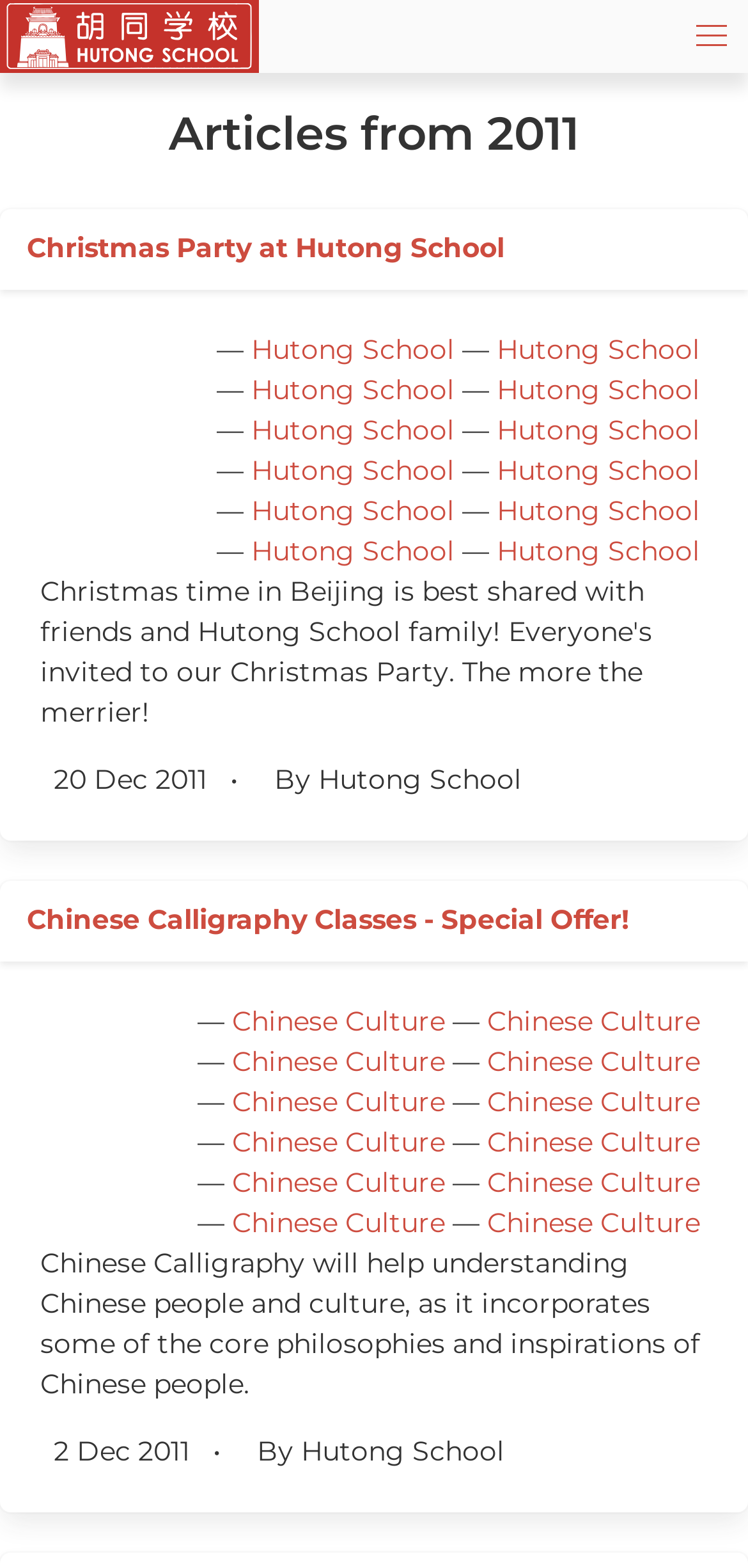Please answer the following question using a single word or phrase: 
What is the name of the school?

Hutong School